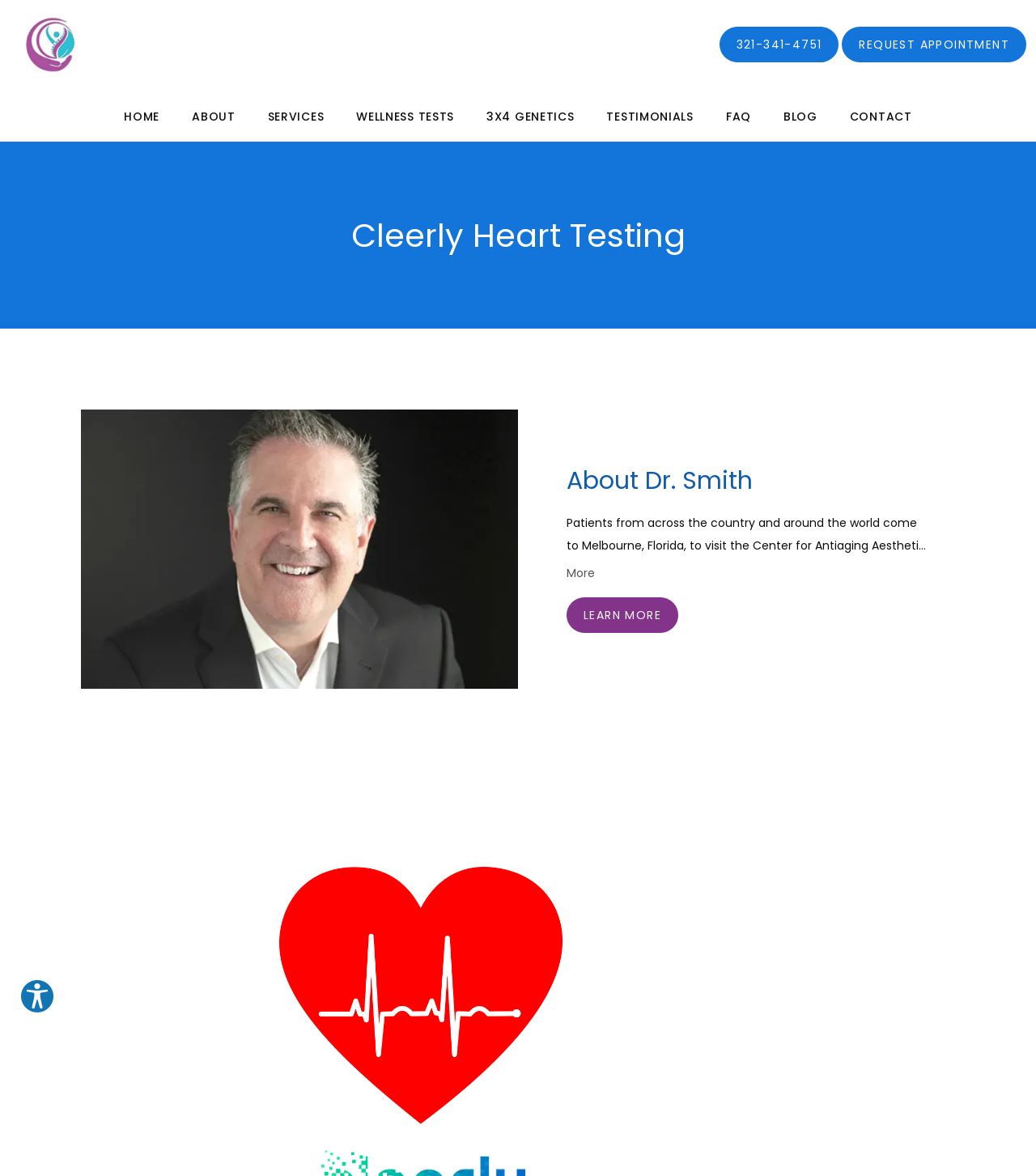Please determine the bounding box coordinates of the element's region to click in order to carry out the following instruction: "visit the CONTACT US page". The coordinates should be four float numbers between 0 and 1, i.e., [left, top, right, bottom].

None